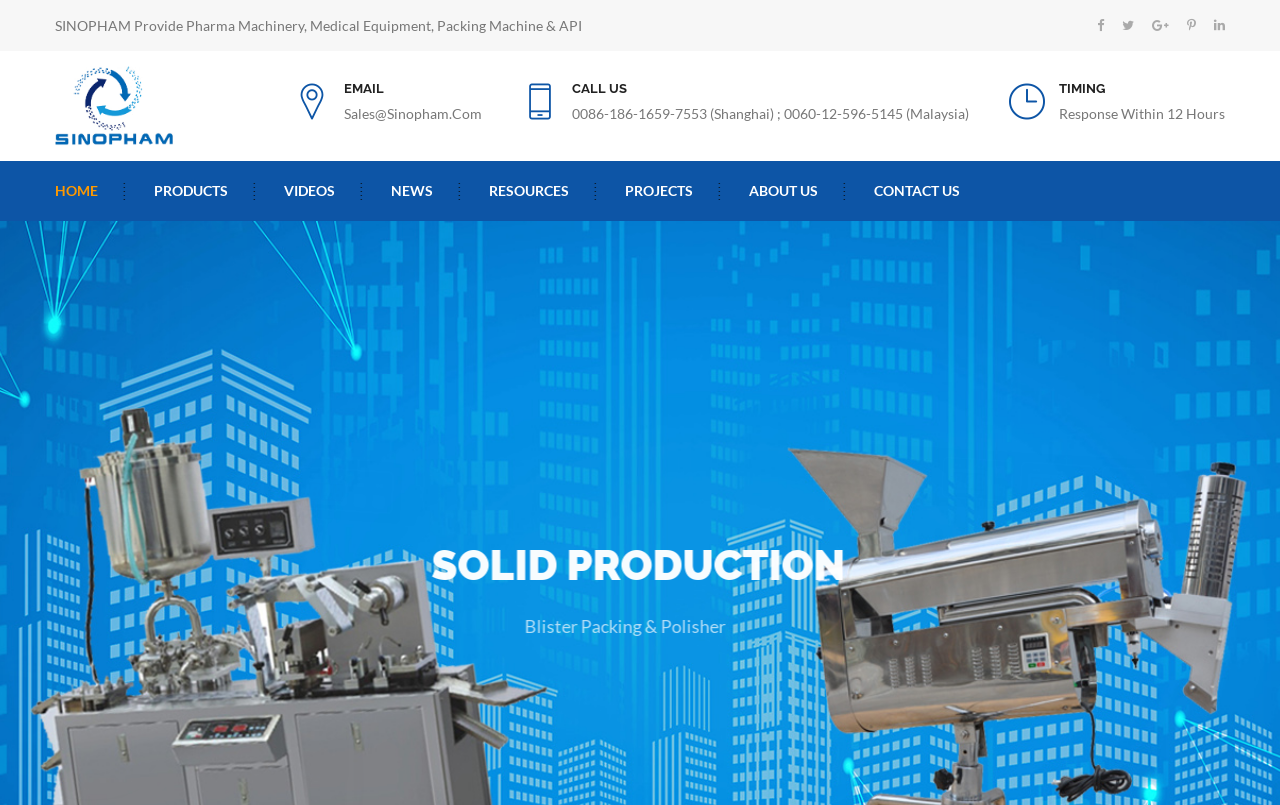Can you give a comprehensive explanation to the question given the content of the image?
What type of equipment is Laboratory Lyophilizer?

Based on the webpage, I found a section with a heading 'LABORATORY' and a static text 'Laboratory Lyophilizer'. This suggests that Laboratory Lyophilizer is a type of medical equipment used in laboratories.